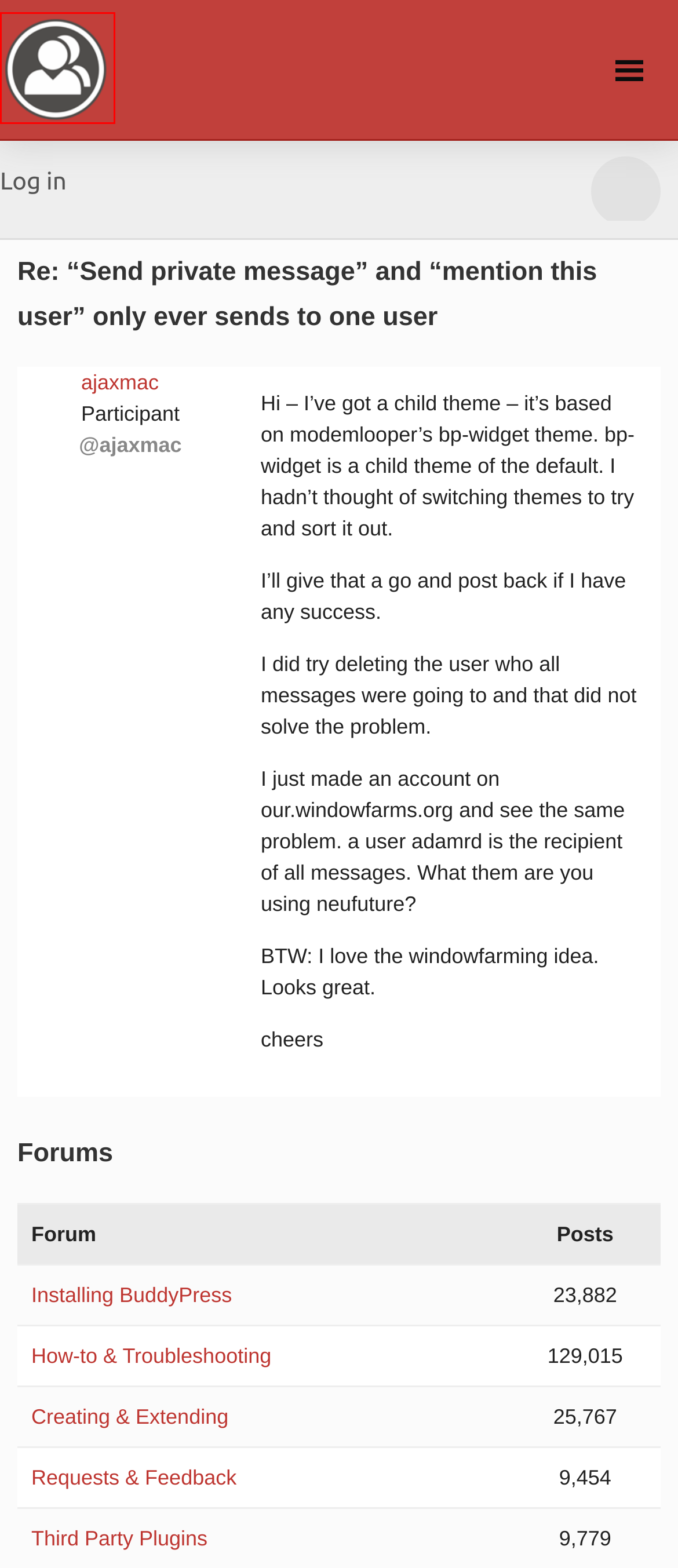A screenshot of a webpage is given, featuring a red bounding box around a UI element. Please choose the webpage description that best aligns with the new webpage after clicking the element in the bounding box. These are the descriptions:
A. BuddyPress.org
B. Forum: Installing BuddyPress · BuddyPress.org
C. Forum: Creating & Extending · BuddyPress.org
D. ajaxmac · BuddyPress.org
E. Forum: How-to & Troubleshooting · BuddyPress.org
F. Forum: Requests & Feedback · BuddyPress.org
G. Forum: Third Party Plugins · BuddyPress.org
H. WordPress.org Login | WordPress.org English

A